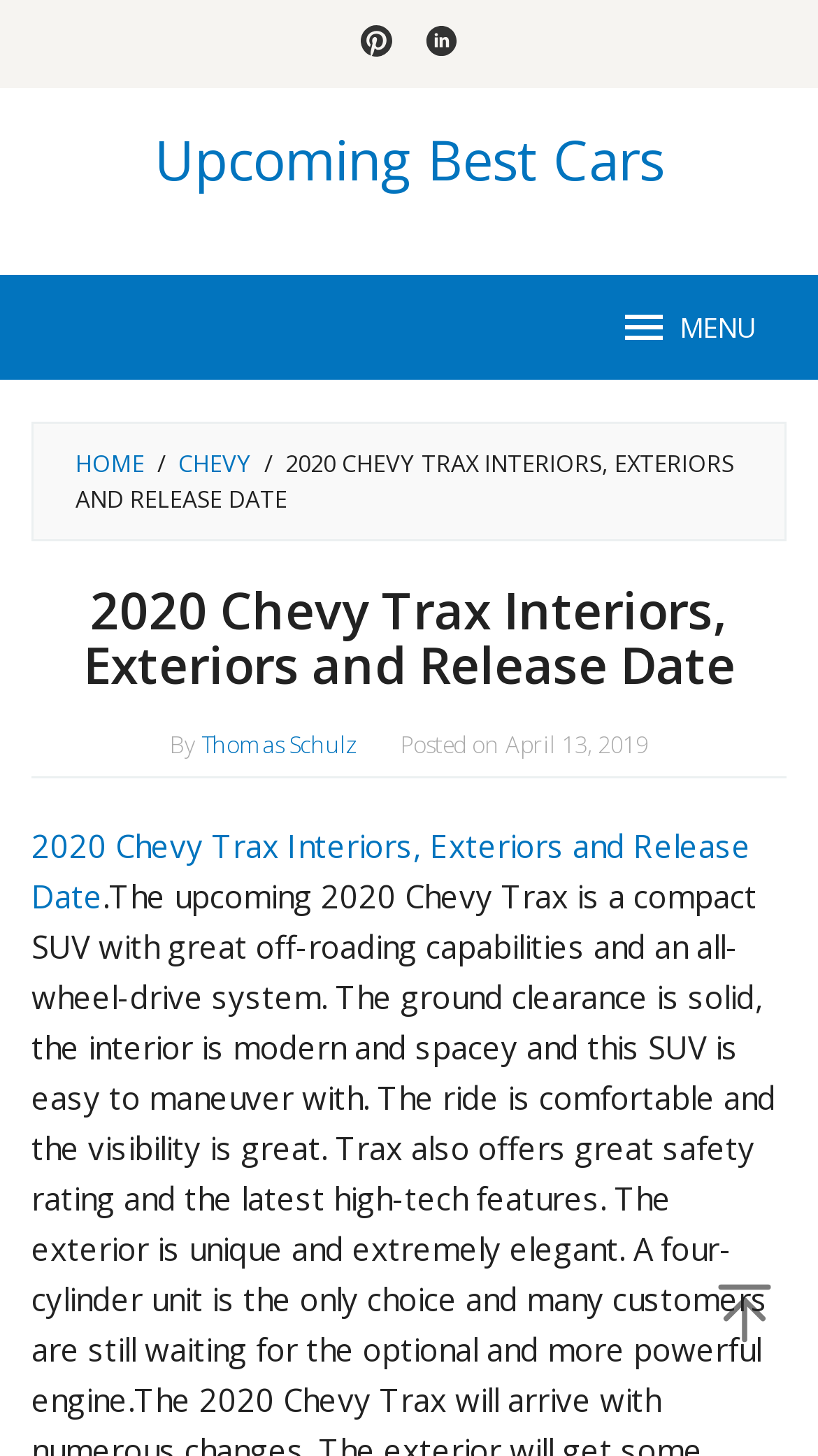Generate the main heading text from the webpage.

2020 Chevy Trax Interiors, Exteriors and Release Date